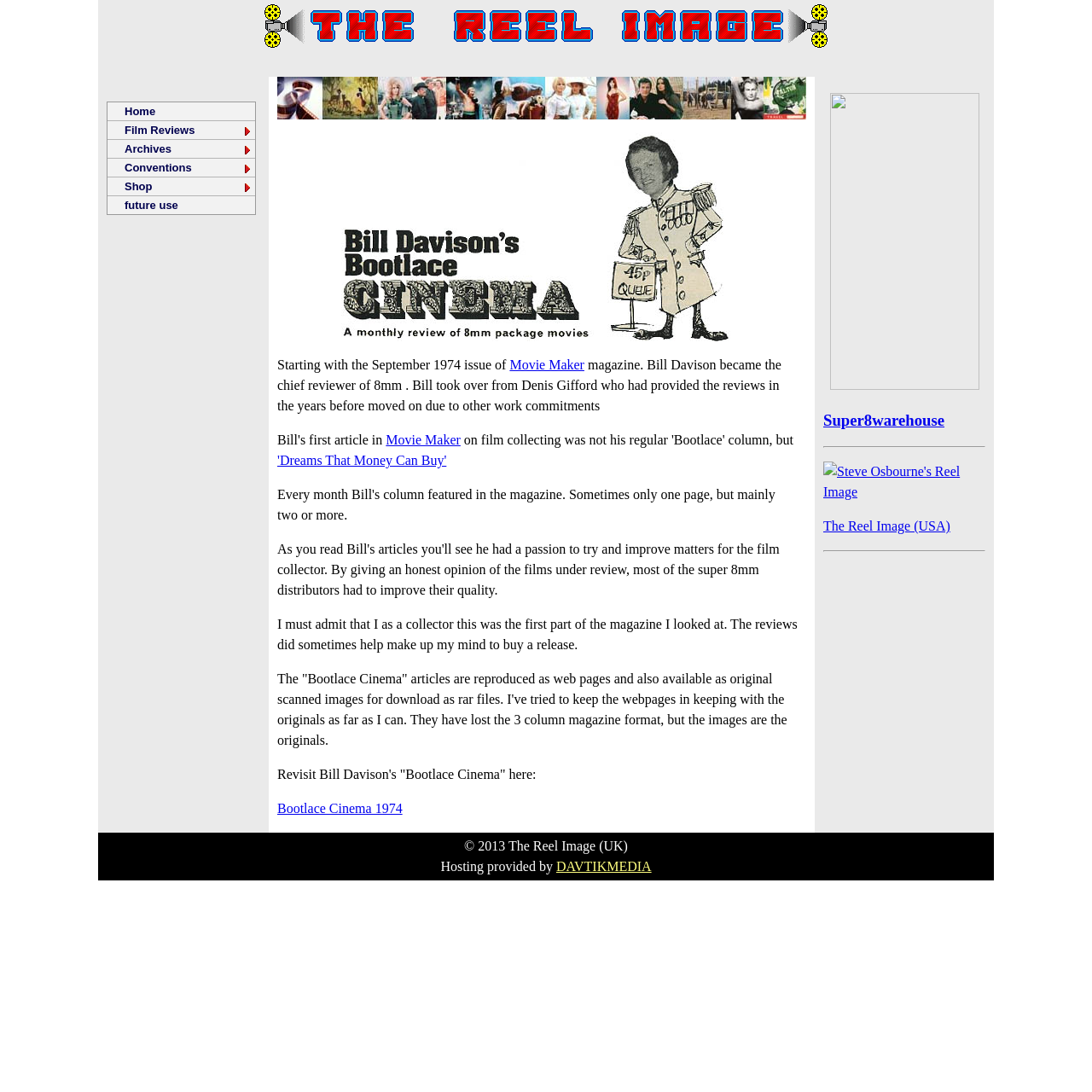Please identify the bounding box coordinates of the area I need to click to accomplish the following instruction: "Visit the 'Bootlace Cinema 1974' page".

[0.254, 0.734, 0.368, 0.747]